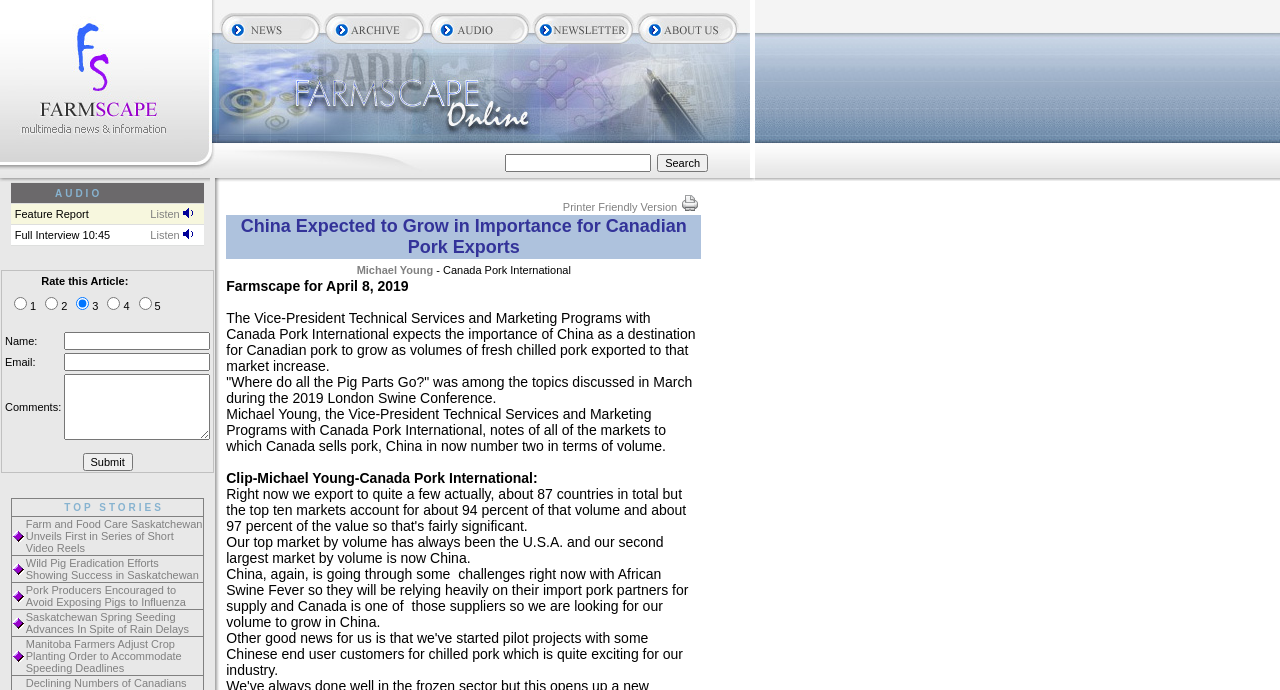Please identify the bounding box coordinates of the element's region that needs to be clicked to fulfill the following instruction: "Rate this article". The bounding box coordinates should consist of four float numbers between 0 and 1, i.e., [left, top, right, bottom].

[0.004, 0.42, 0.129, 0.458]